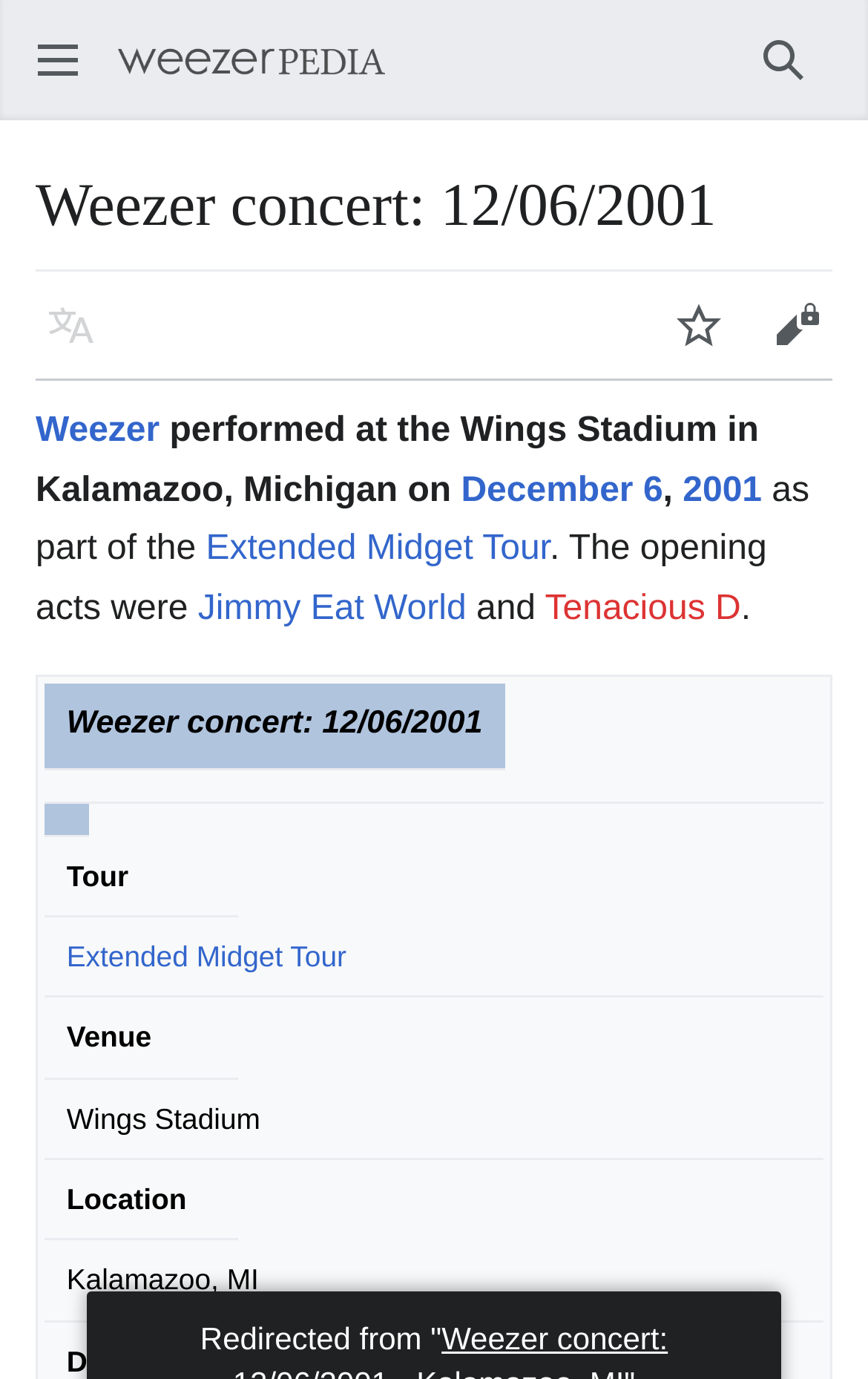Respond with a single word or phrase to the following question: What is the name of the tour?

Extended Midget Tour